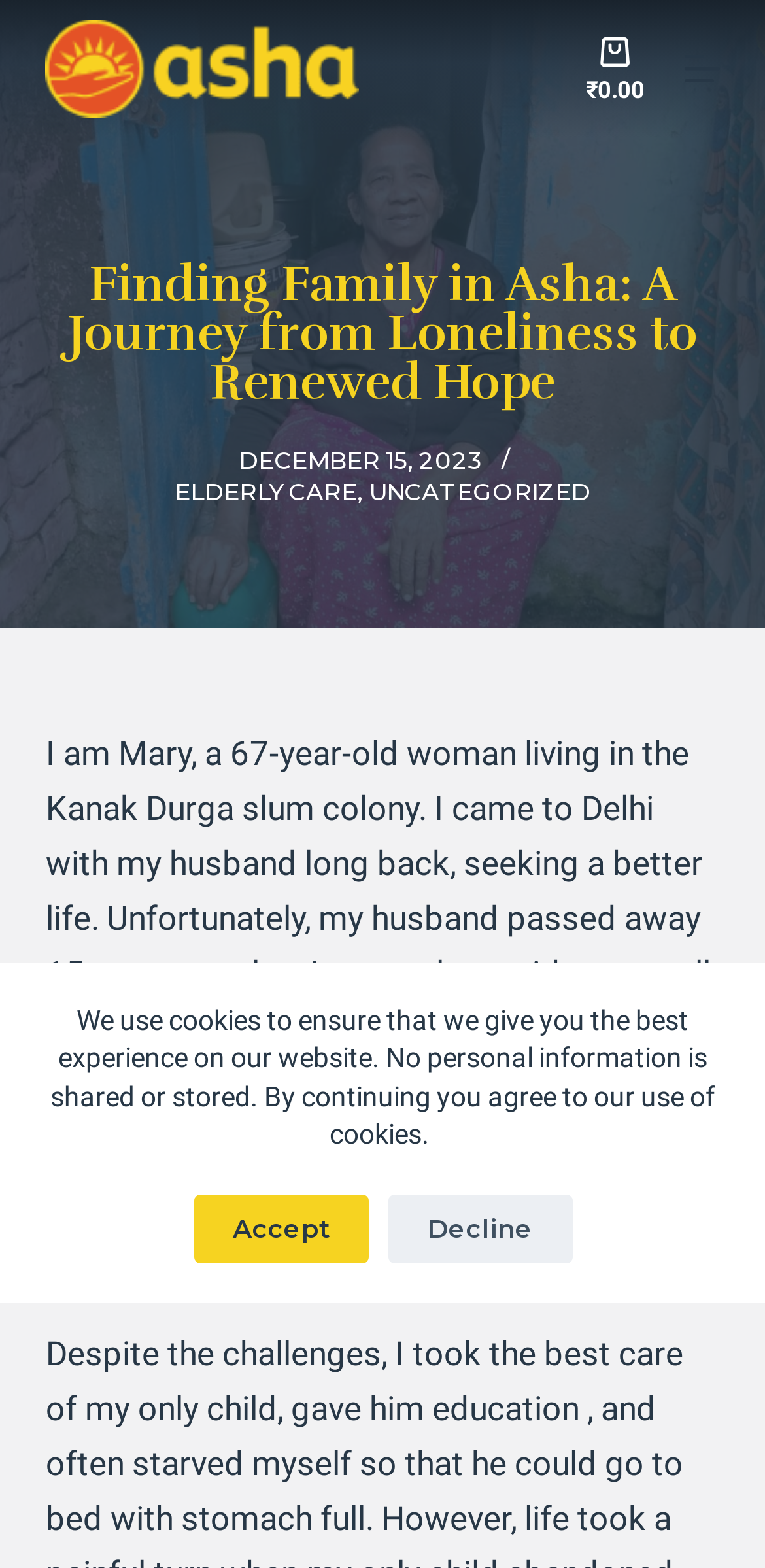Using the webpage screenshot, locate the HTML element that fits the following description and provide its bounding box: "Elderly Care".

[0.228, 0.303, 0.467, 0.322]